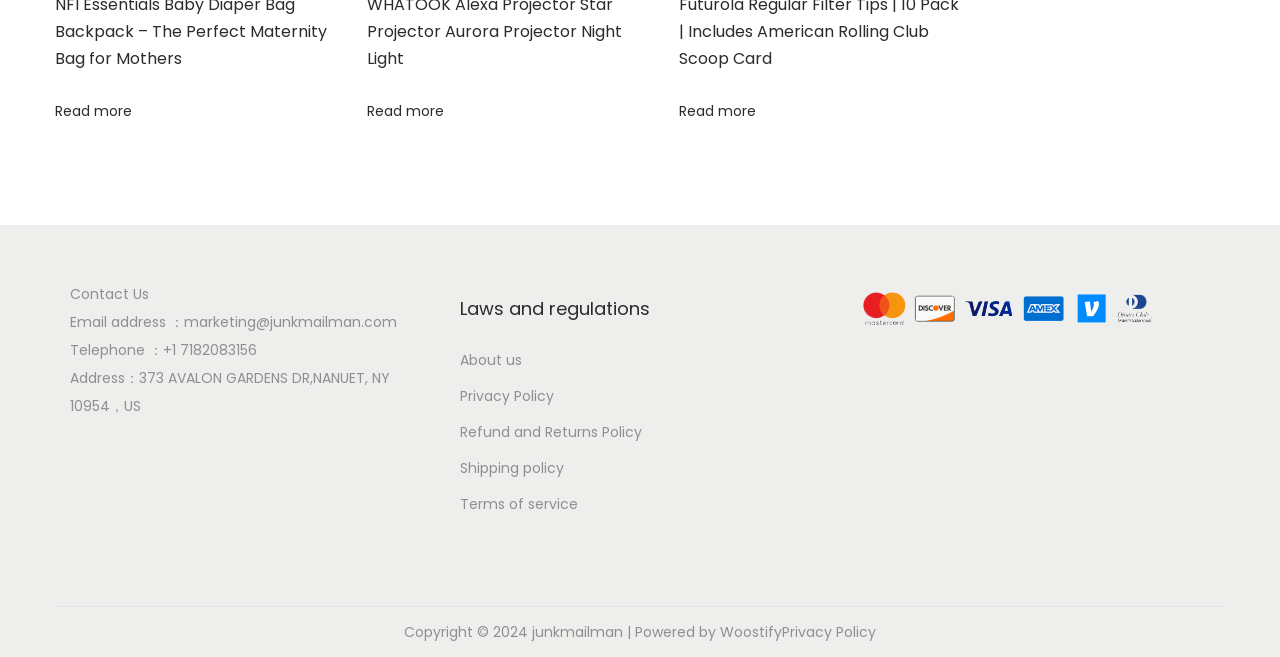Bounding box coordinates are to be given in the format (top-left x, top-left y, bottom-right x, bottom-right y). All values must be floating point numbers between 0 and 1. Provide the bounding box coordinate for the UI element described as: Refund and Returns Policy

[0.359, 0.642, 0.502, 0.673]